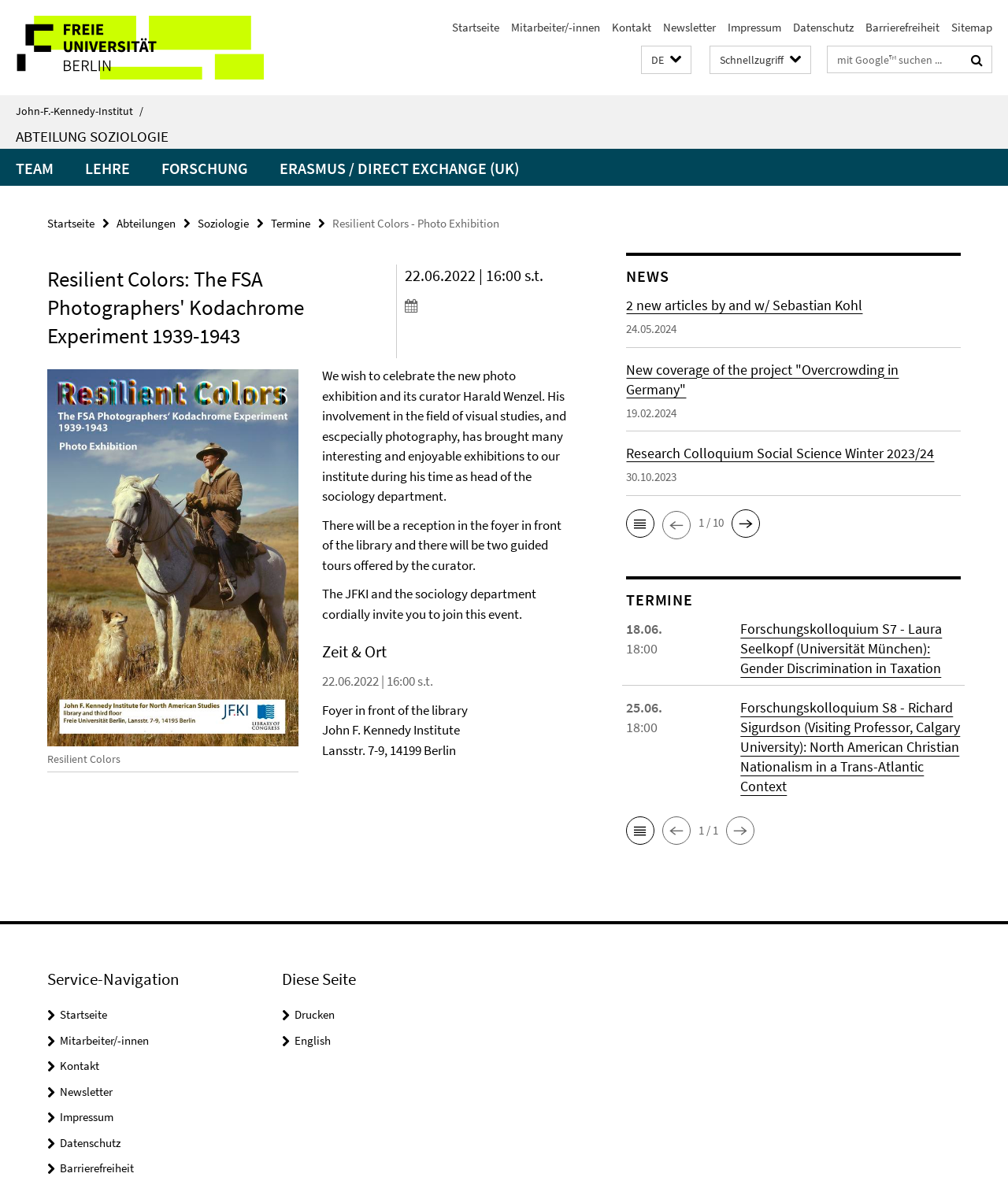Locate the UI element described by Abteilung Soziologie in the provided webpage screenshot. Return the bounding box coordinates in the format (top-left x, top-left y, bottom-right x, bottom-right y), ensuring all values are between 0 and 1.

[0.016, 0.106, 0.167, 0.122]